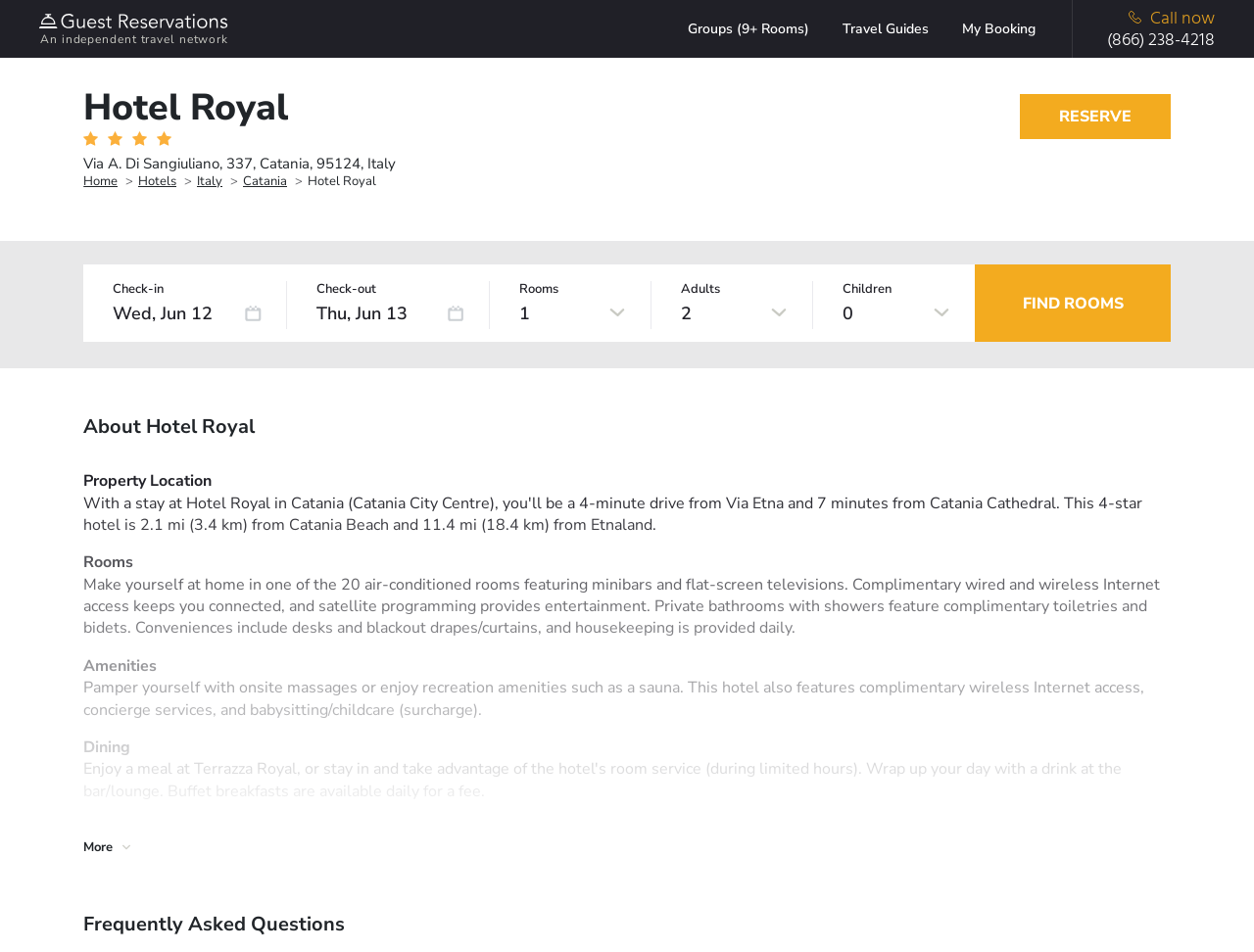Provide a thorough and detailed response to the question by examining the image: 
What is the purpose of the 'FIND ROOMS' button?

The purpose of the 'FIND ROOMS' button can be inferred from its position and context on the webpage, which is to initiate a search for available rooms based on the user's input in the check-in, check-out, rooms, adults, and children fields.